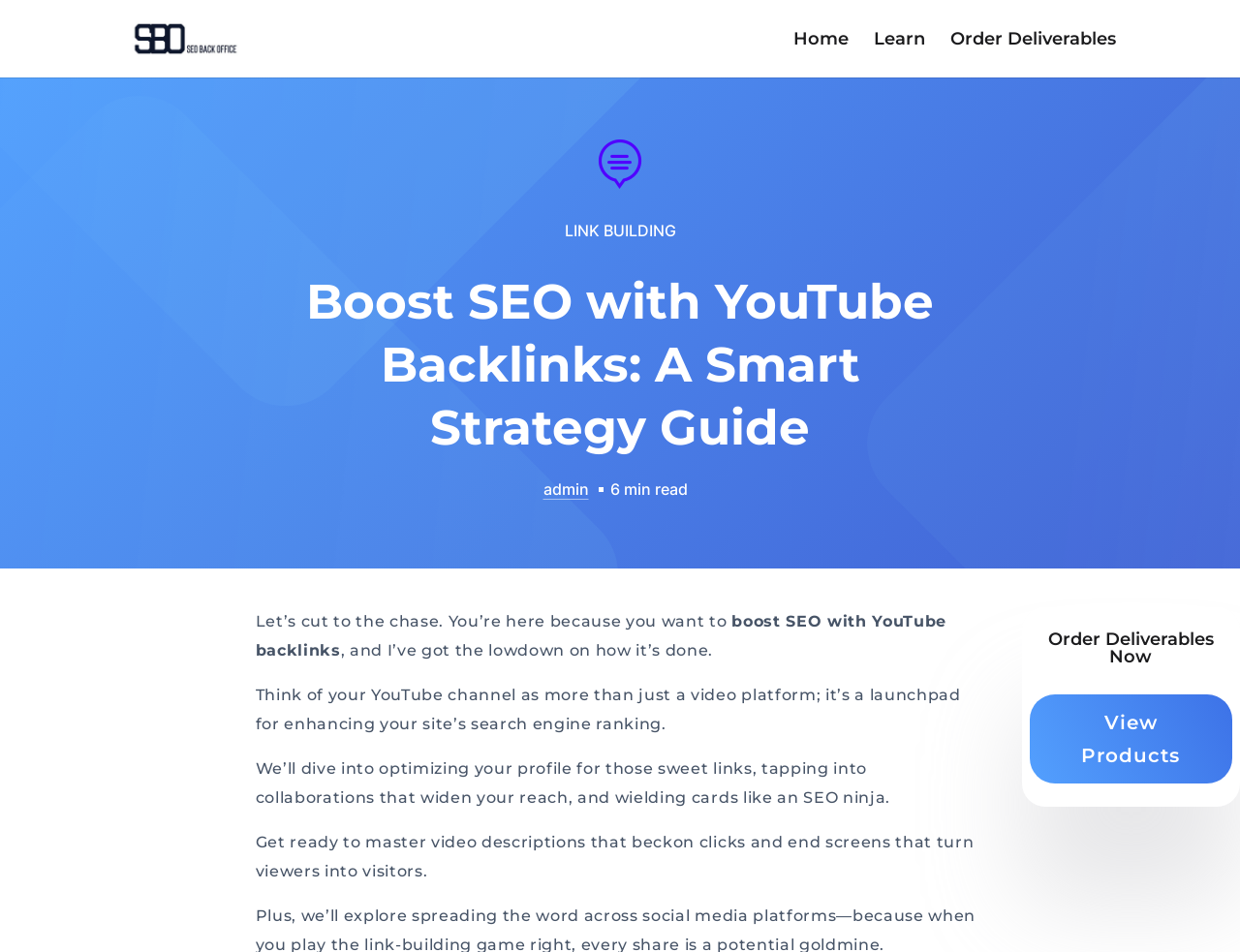Use a single word or phrase to answer the question: What is the purpose of optimizing video descriptions?

Beckon clicks